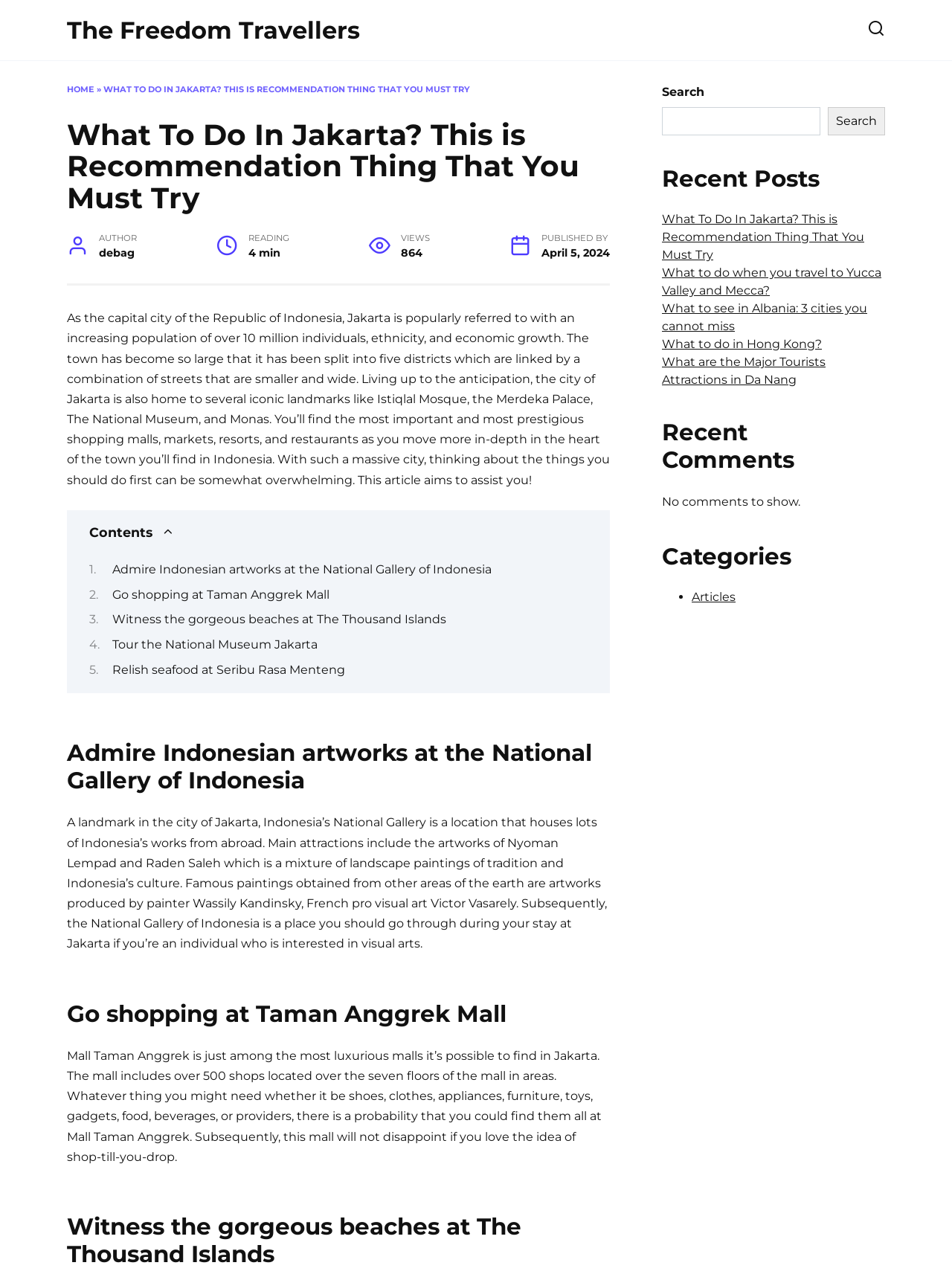Predict the bounding box coordinates of the area that should be clicked to accomplish the following instruction: "Read the article about what to do in Jakarta". The bounding box coordinates should consist of four float numbers between 0 and 1, i.e., [left, top, right, bottom].

[0.07, 0.093, 0.641, 0.168]